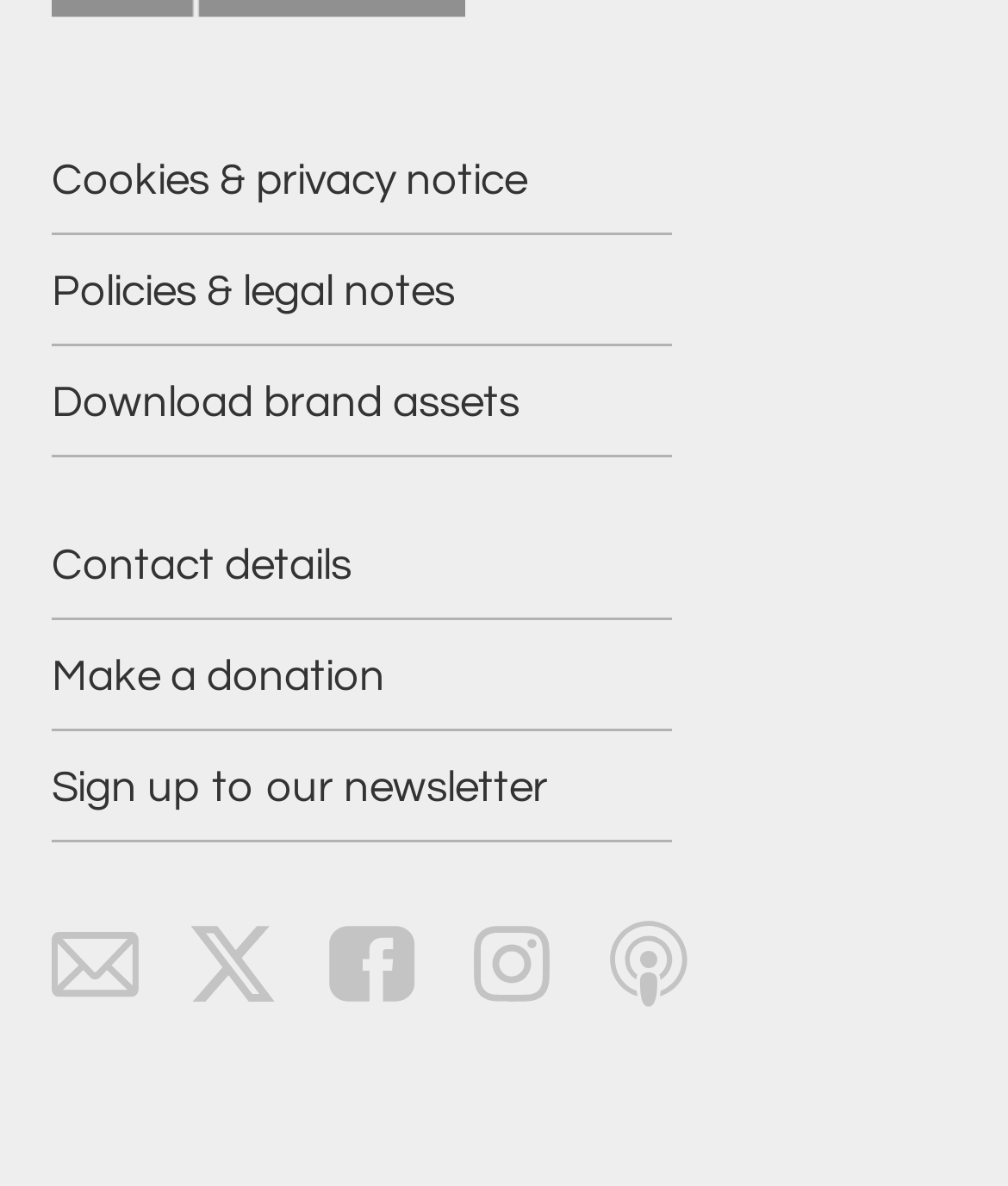What is the last link in the list of links?
Look at the image and respond to the question as thoroughly as possible.

I looked at the list of links at the top of the page and found that the last link is 'Make a donation'. It is located below the 'Contact details' link and above the 'Sign up to our newsletter' link.